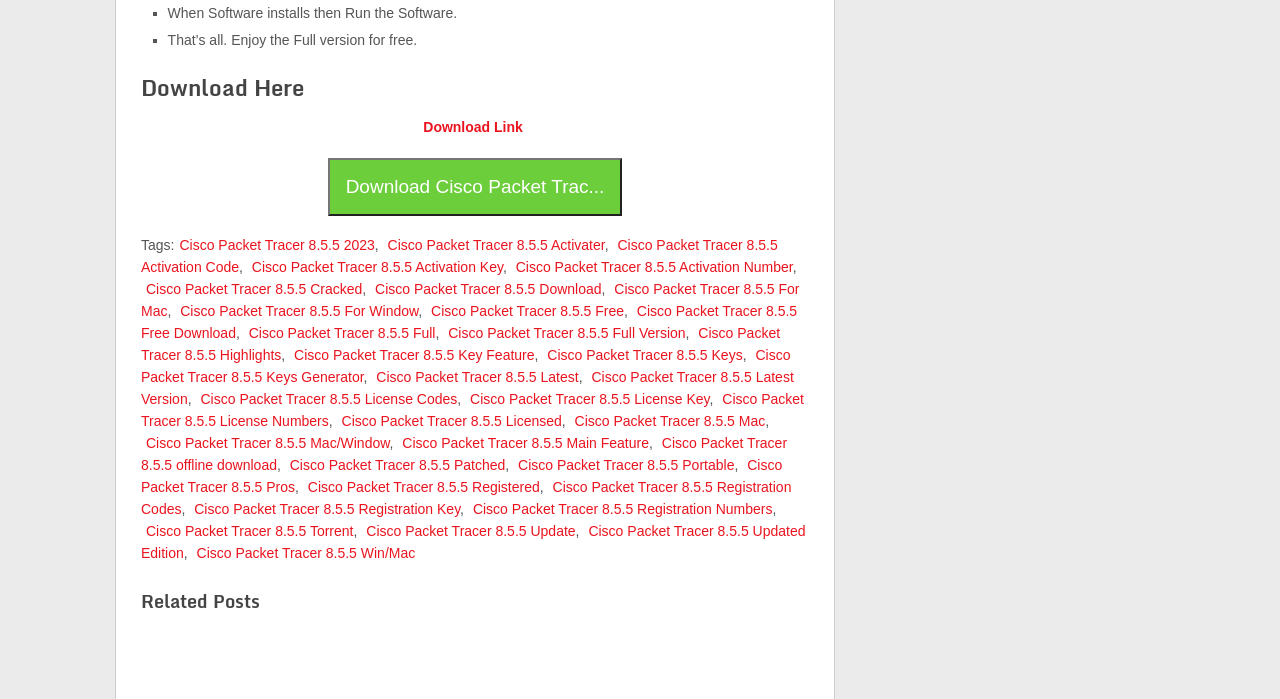Respond to the question below with a concise word or phrase:
What is the instruction after software installation?

Run the software